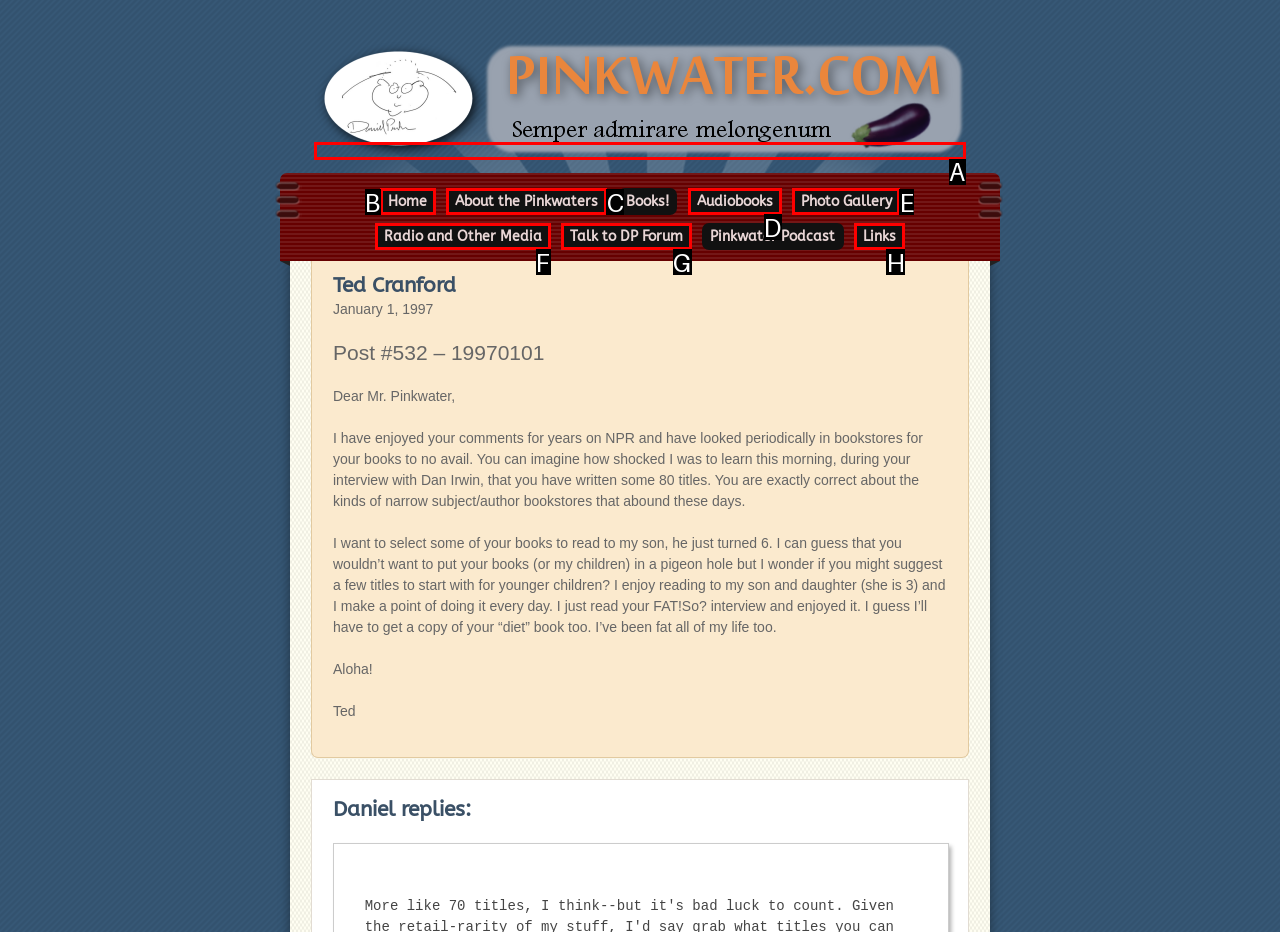Point out the option that needs to be clicked to fulfill the following instruction: go to pinkwater.com homepage
Answer with the letter of the appropriate choice from the listed options.

A